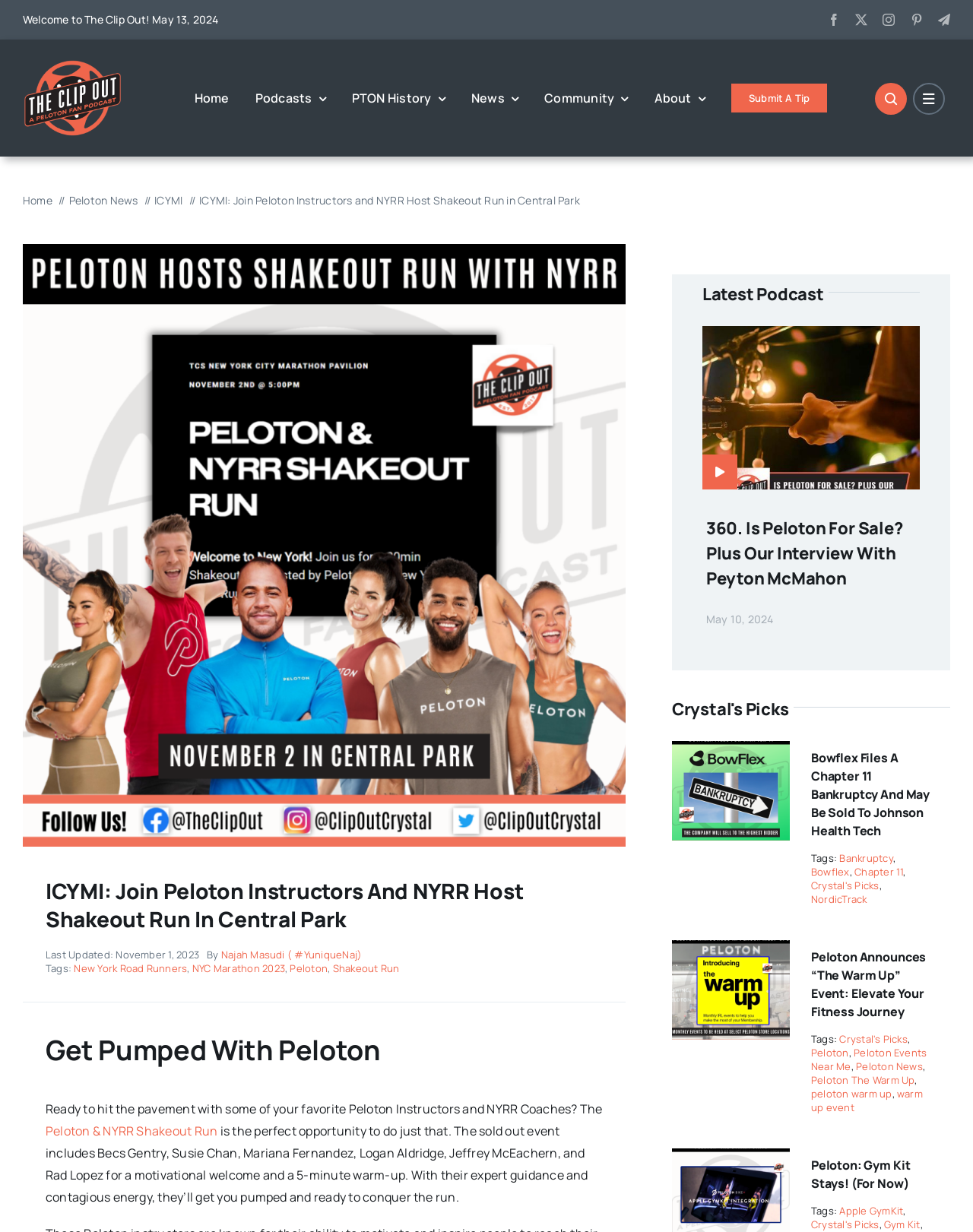What is the location of the event?
Provide an in-depth and detailed explanation in response to the question.

The article mentions that the Peloton & NYRR Shakeout Run event is taking place in Central Park, which is likely referring to Central Park in New York City.